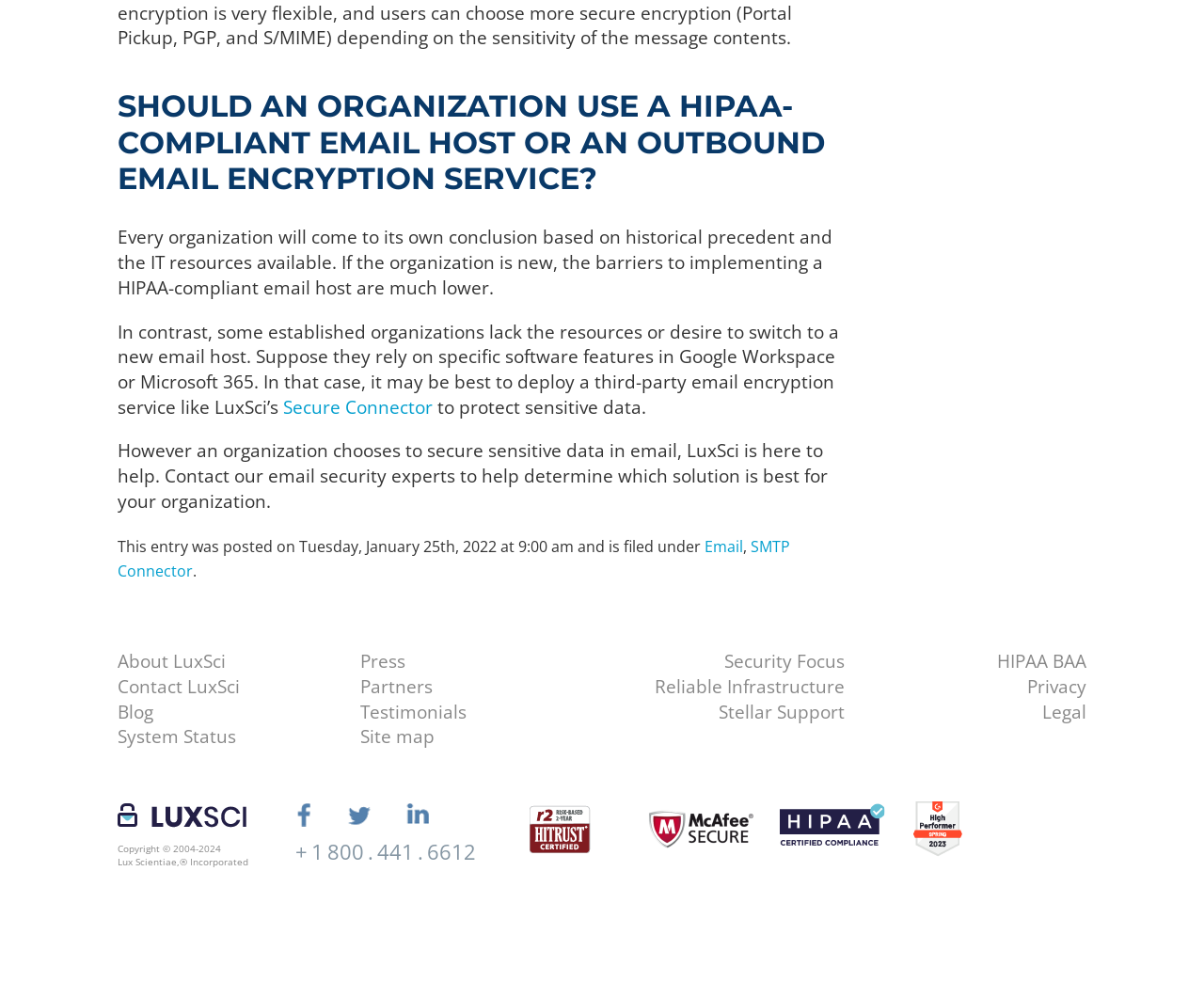What is the certification displayed at the bottom of the page? Examine the screenshot and reply using just one word or a brief phrase.

HITRUST Certified HIPAA Compliance